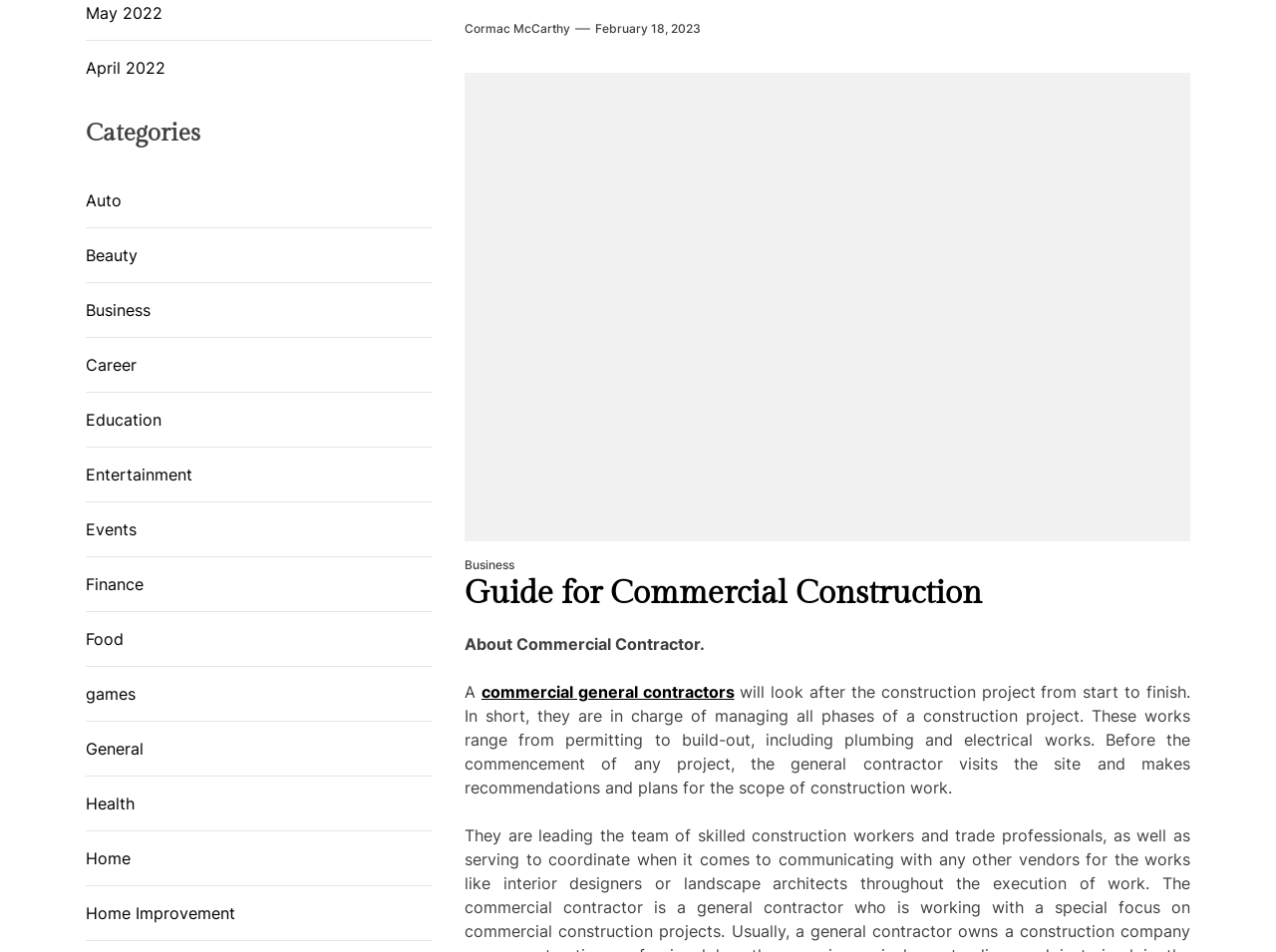Locate and provide the bounding box coordinates for the HTML element that matches this description: "Career".

[0.067, 0.371, 0.107, 0.396]